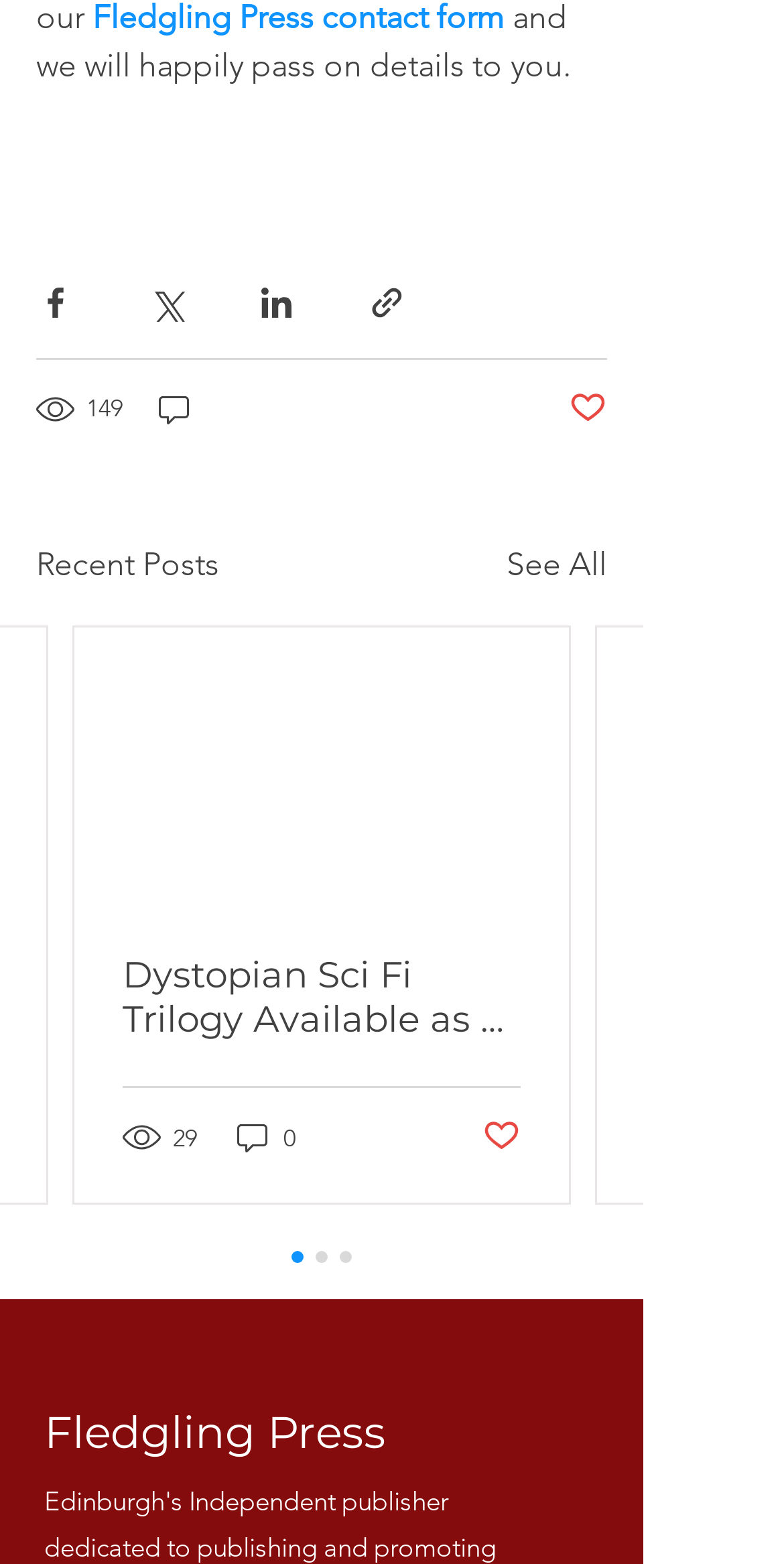Identify the bounding box coordinates of the region that needs to be clicked to carry out this instruction: "Share via link". Provide these coordinates as four float numbers ranging from 0 to 1, i.e., [left, top, right, bottom].

[0.469, 0.181, 0.518, 0.205]